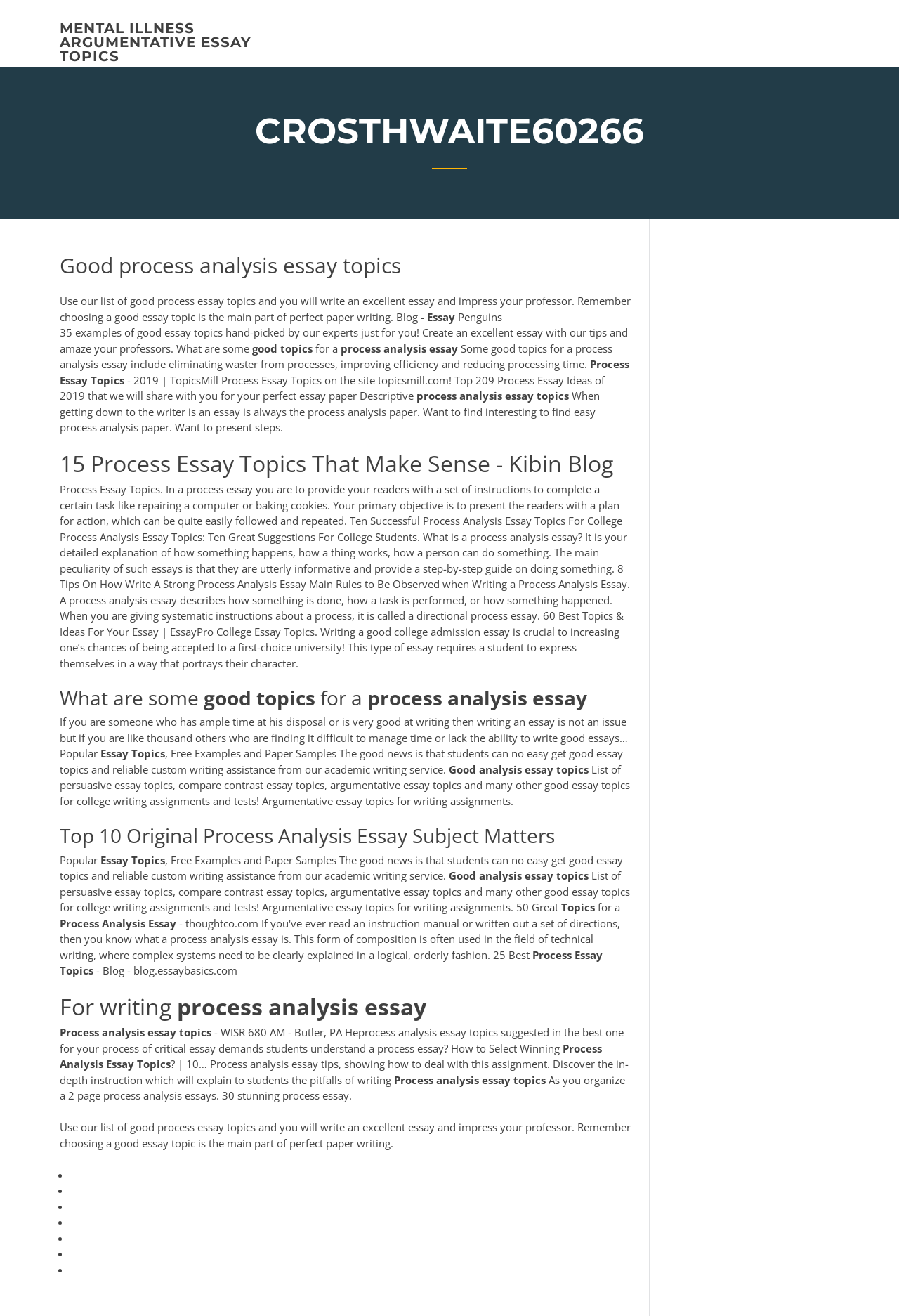Generate a comprehensive description of the webpage.

This webpage appears to be a resource for students looking for topics and guidance on writing process analysis essays. At the top of the page, there is a heading "CROSTHWAITE60266" followed by an article section that contains several subheadings and paragraphs of text. The article provides an introduction to process analysis essays, explaining what they are and how to write them.

Below the introduction, there are several sections that offer lists of potential essay topics, including "15 Process Essay Topics That Make Sense", "Top 10 Original Process Analysis Essay Subject Matters", and "50 Great Topics for a Process Analysis Essay". These sections are interspersed with paragraphs of text that provide additional guidance and tips for writing process analysis essays.

Throughout the page, there are numerous links to other resources, including blogs and academic writing services, that offer further assistance with essay writing. The page also includes several headings that ask questions, such as "What are some good topics for a process analysis essay?" and "How to Select Winning Process Analysis Essay Topics", which are followed by lists of potential topics and additional guidance.

At the bottom of the page, there is a list of bullet points, each marked with a "•" symbol, that appears to be a list of additional essay topics or resources. Overall, the page is densely packed with information and resources related to process analysis essays, and is likely intended to be a comprehensive guide for students looking for help with this type of writing.